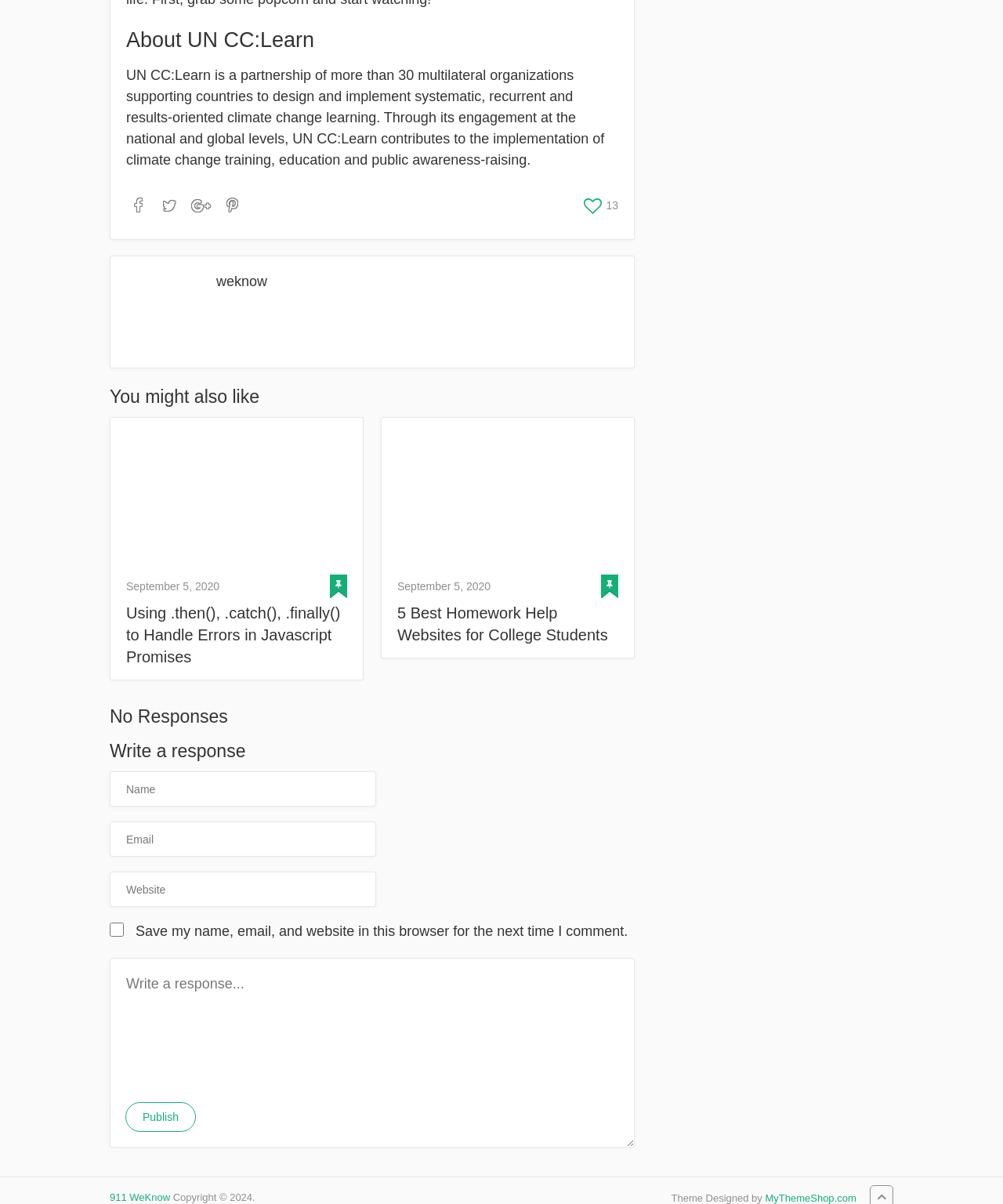Provide the bounding box coordinates for the area that should be clicked to complete the instruction: "Click on the 'Publish' button".

[0.125, 0.916, 0.195, 0.94]